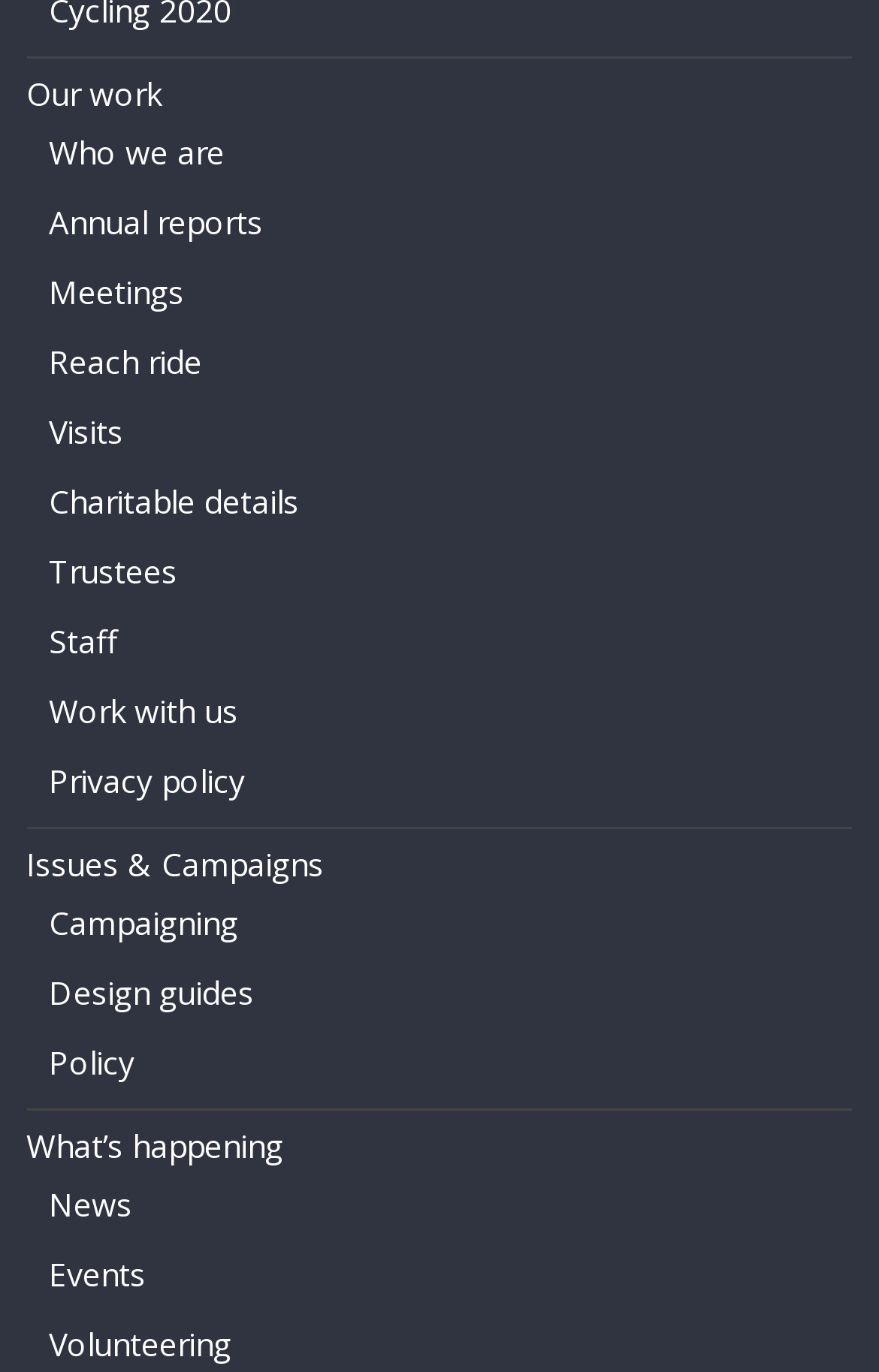Answer the question using only a single word or phrase: 
How many links are related to information in the top navigation bar?

5